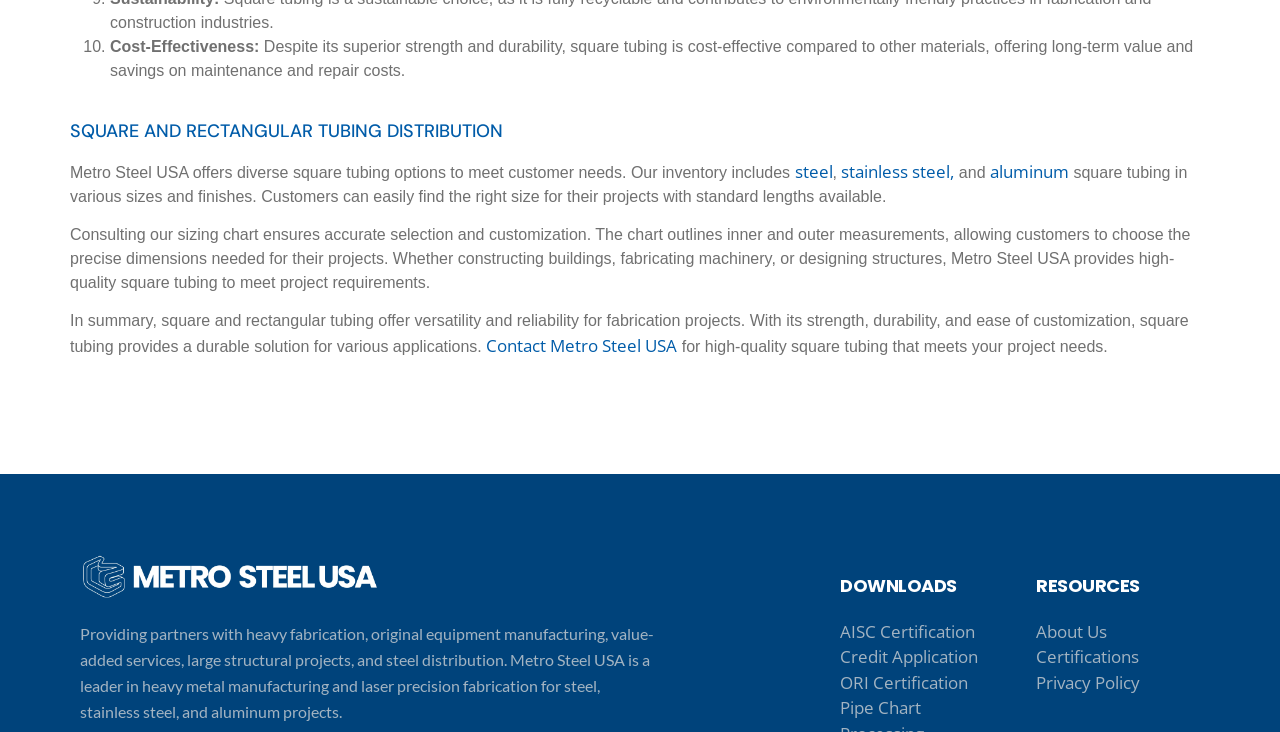Provide a brief response using a word or short phrase to this question:
What types of projects can square tubing be used for?

building construction, machinery fabrication, and structure design